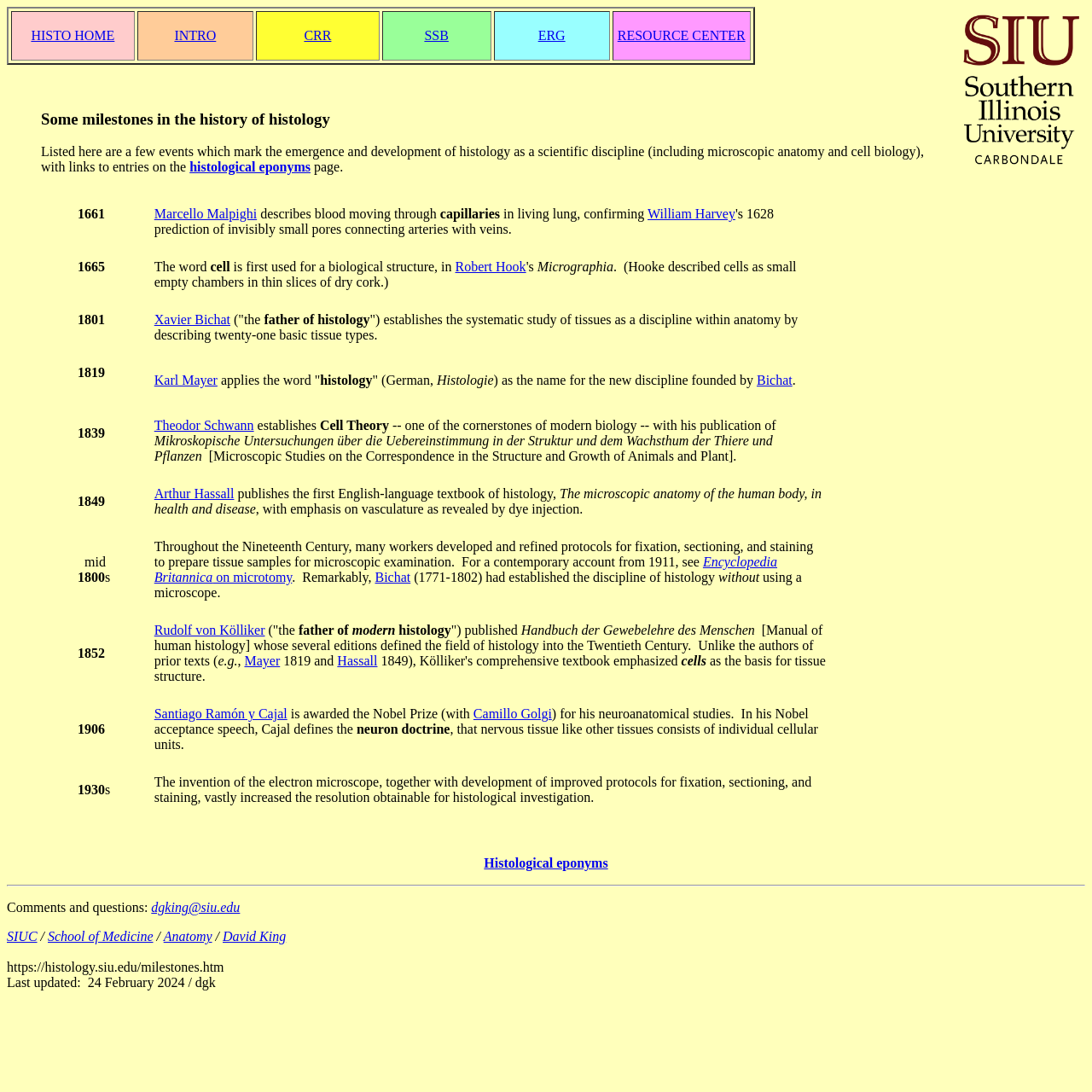What is the main topic of the webpage?
Please elaborate on the answer to the question with detailed information.

The webpage has a heading 'Some milestones in the history of histology' and a table with historical events related to histology, indicating that the main topic of the webpage is histology.